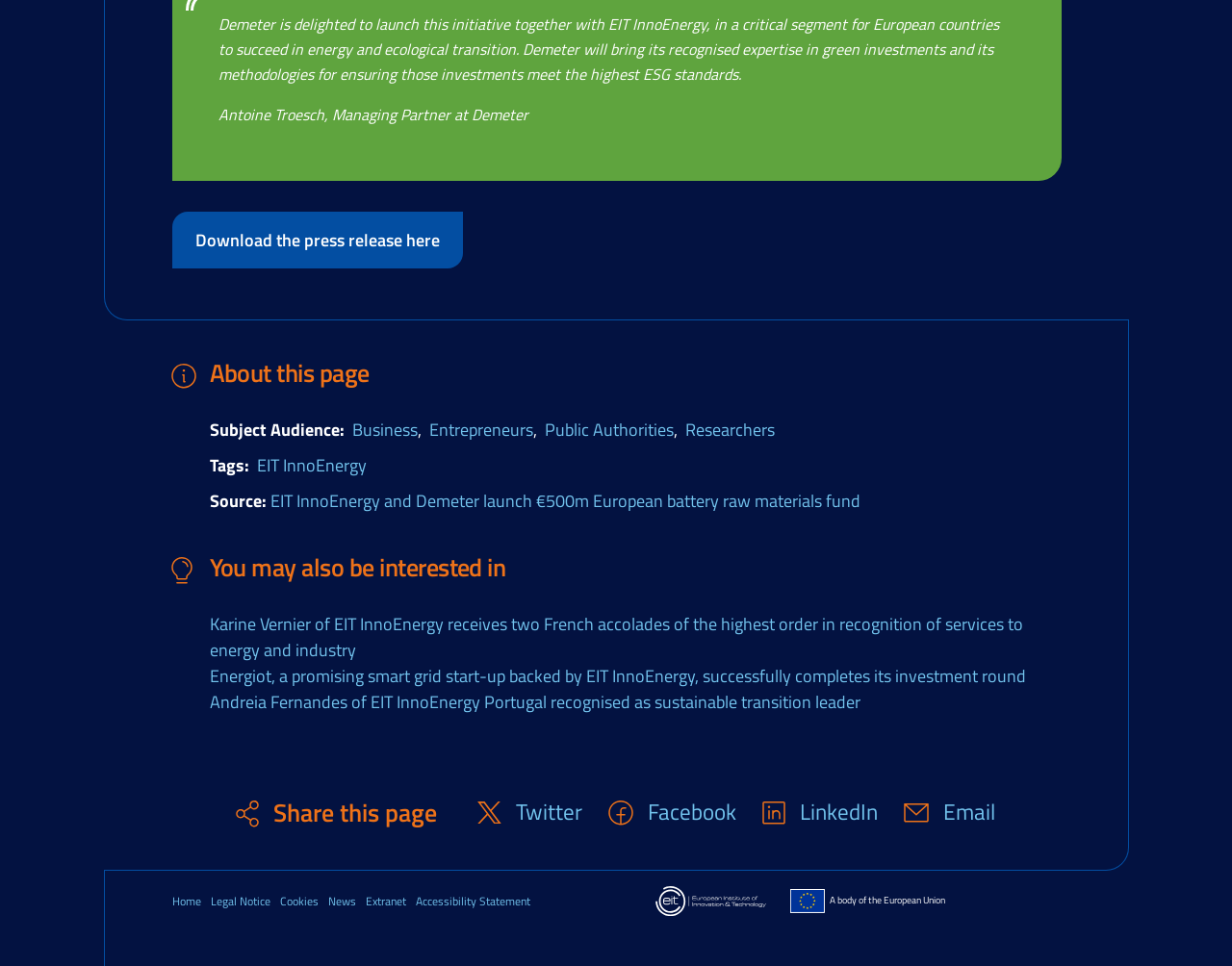Using the element description: "Download the press release here", determine the bounding box coordinates for the specified UI element. The coordinates should be four float numbers between 0 and 1, [left, top, right, bottom].

[0.139, 0.219, 0.375, 0.278]